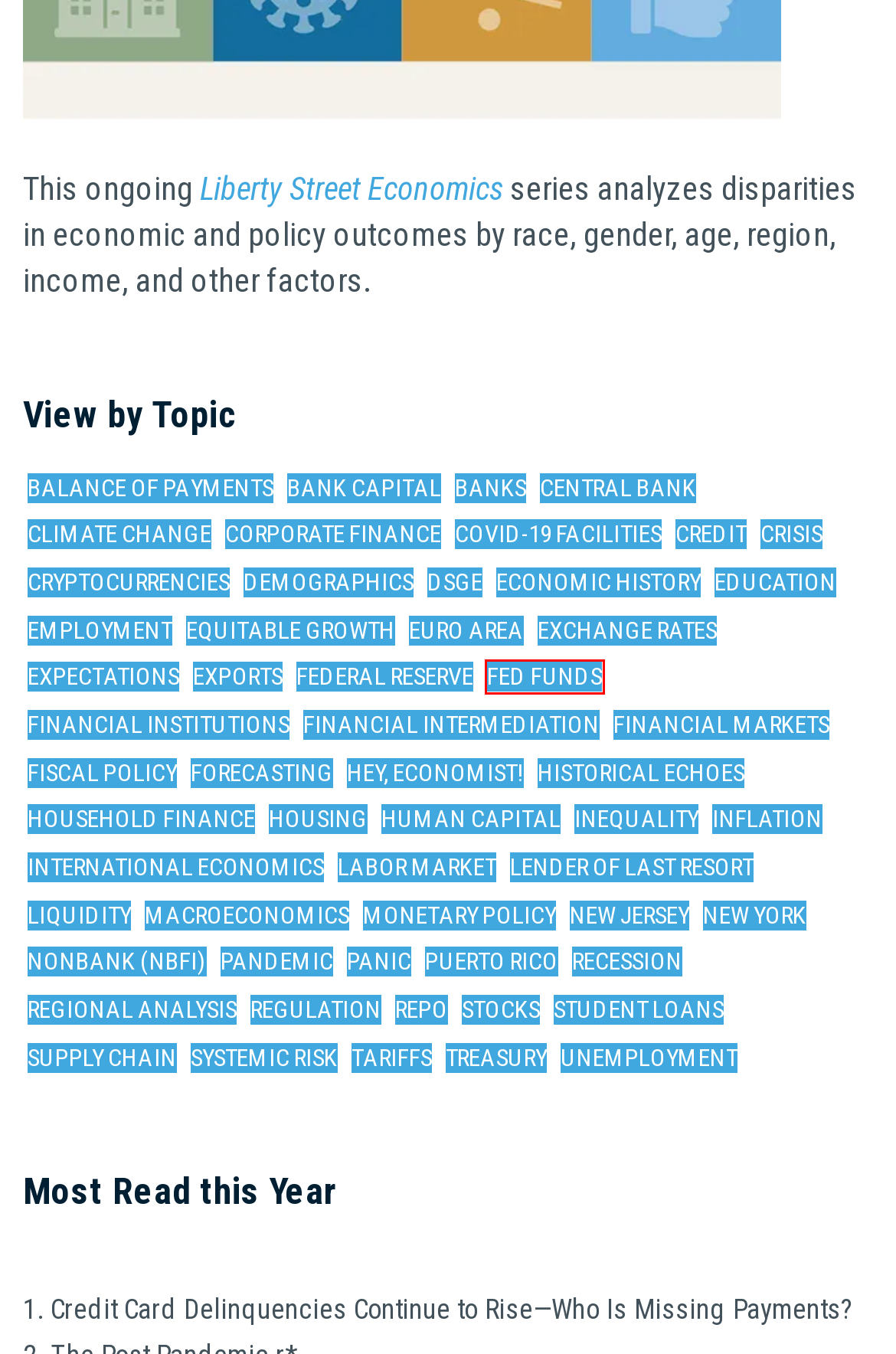You have a screenshot of a webpage with an element surrounded by a red bounding box. Choose the webpage description that best describes the new page after clicking the element inside the red bounding box. Here are the candidates:
A. Macroeconomics Archives - Liberty Street Economics
B. Hey, Economist! Archives - Liberty Street Economics
C. Corporate Finance Archives - Liberty Street Economics
D. Exports Archives - Liberty Street Economics
E. Fed Funds Archives - Liberty Street Economics
F. Tariffs Archives - Liberty Street Economics
G. Labor Market Archives - Liberty Street Economics
H. Banks Archives - Liberty Street Economics

E